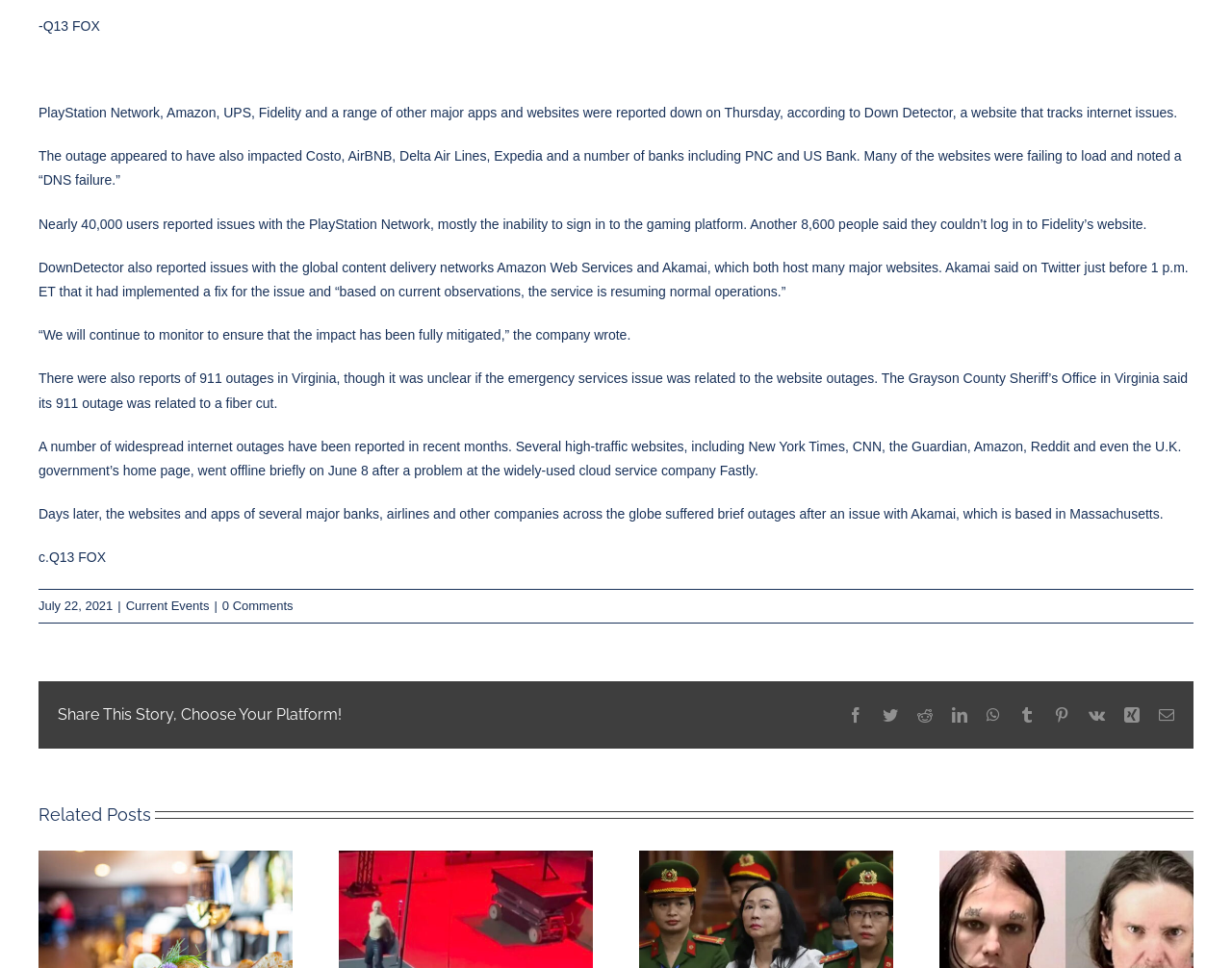Reply to the question with a single word or phrase:
What is the date of the article?

July 22, 2021